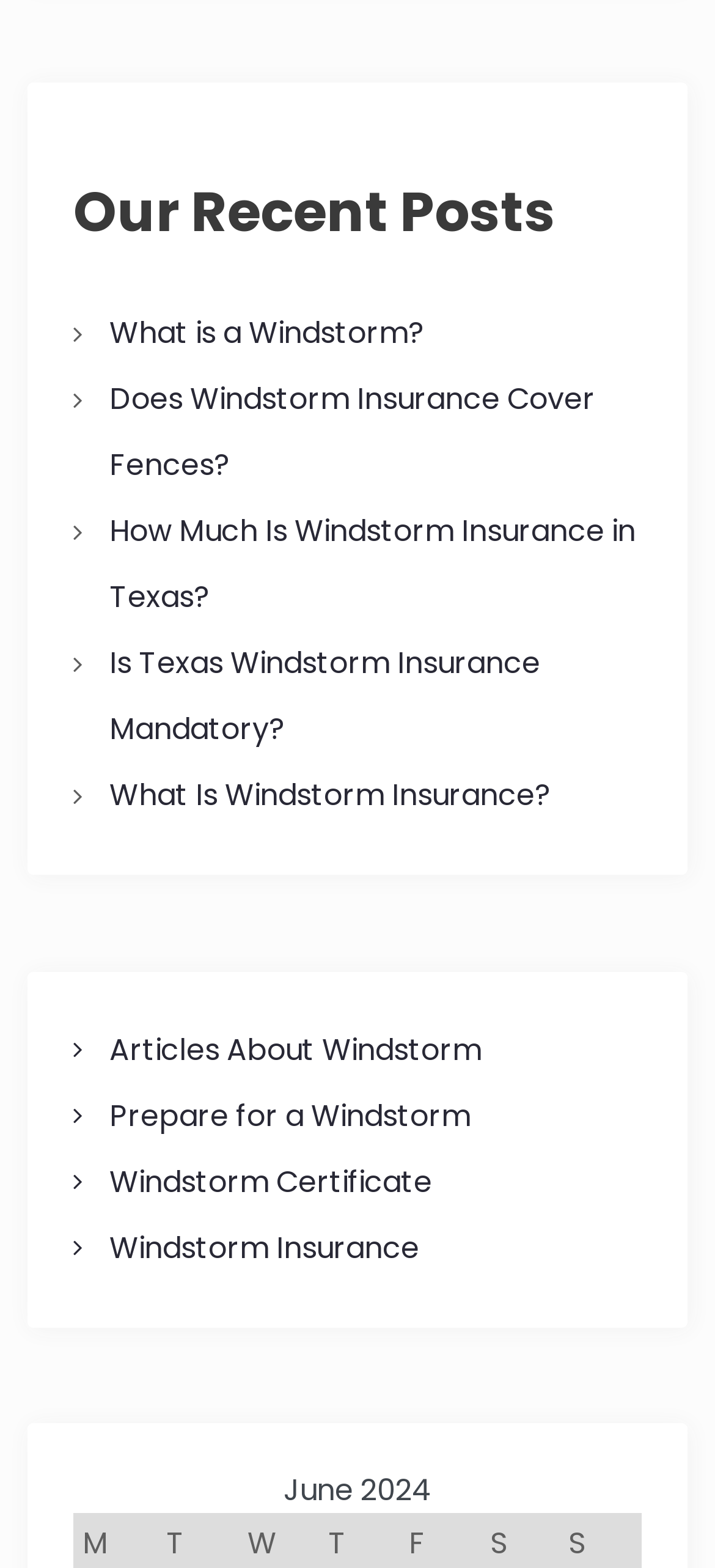Please identify the bounding box coordinates of the element that needs to be clicked to perform the following instruction: "Read the blog".

None